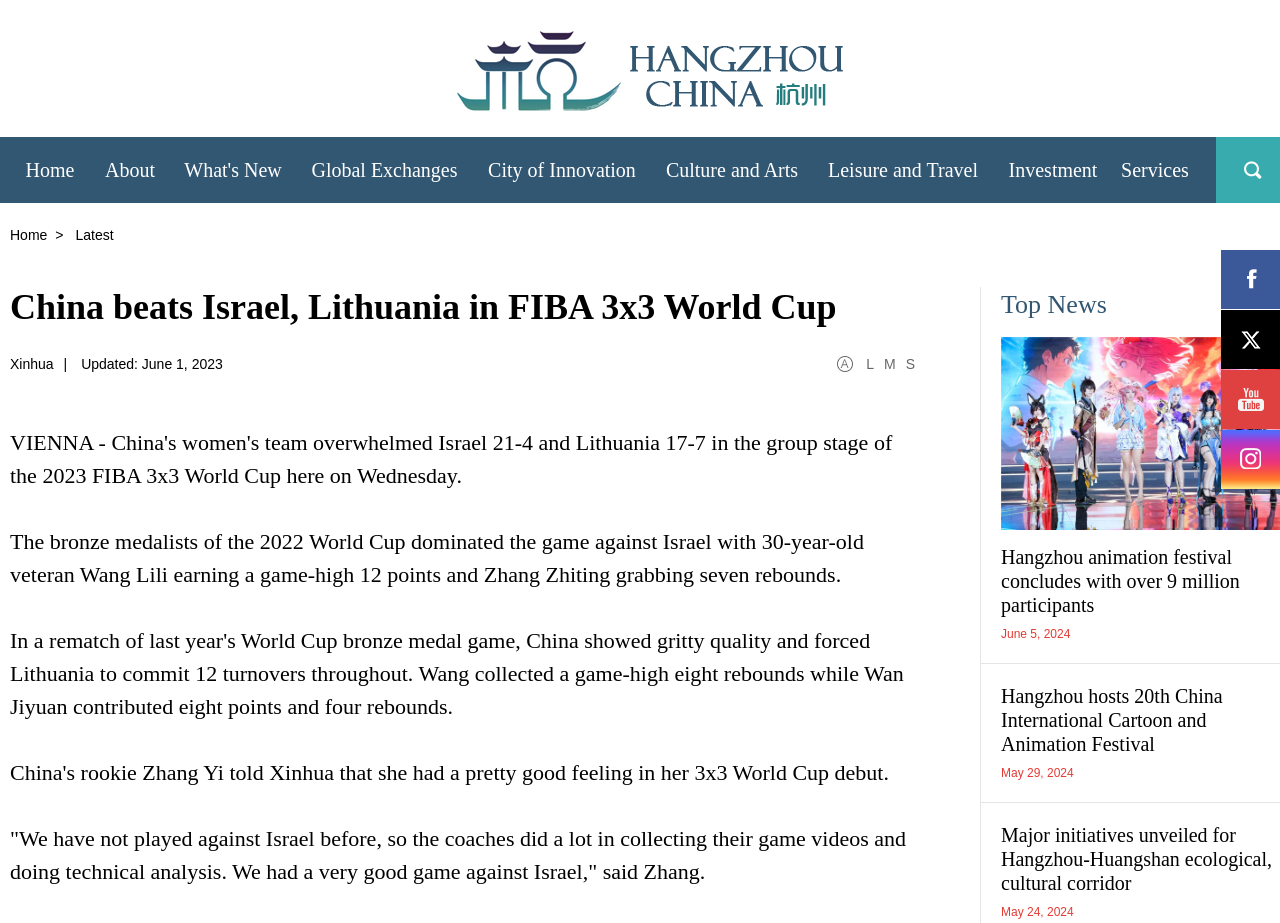Given the element description What's New+, identify the bounding box coordinates for the UI element on the webpage screenshot. The format should be (top-left x, top-left y, bottom-right x, bottom-right y), with values between 0 and 1.

[0.133, 0.148, 0.231, 0.216]